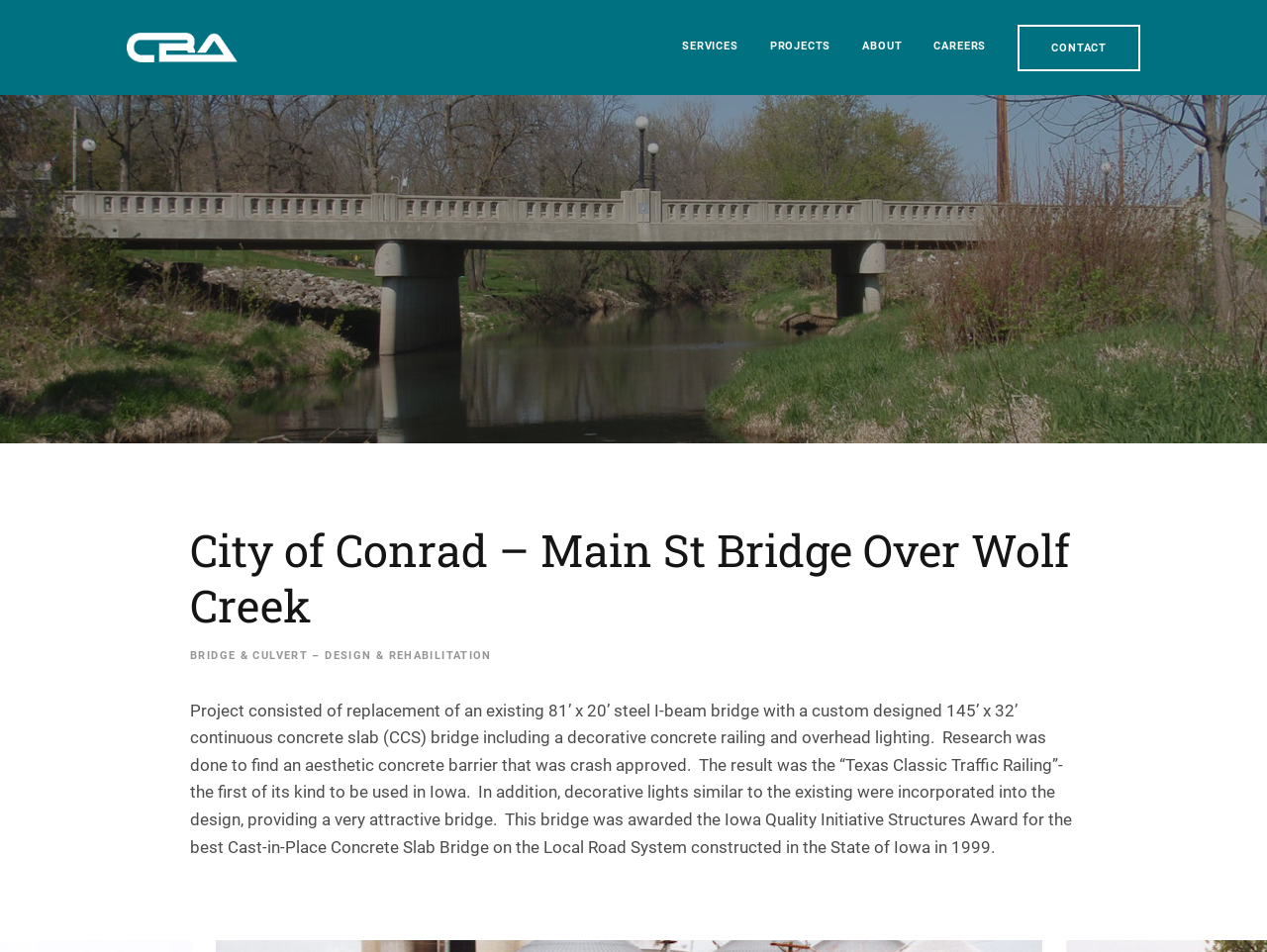What is the name of the concrete barrier used in the bridge?
Examine the image and give a concise answer in one word or a short phrase.

Texas Classic Traffic Railing